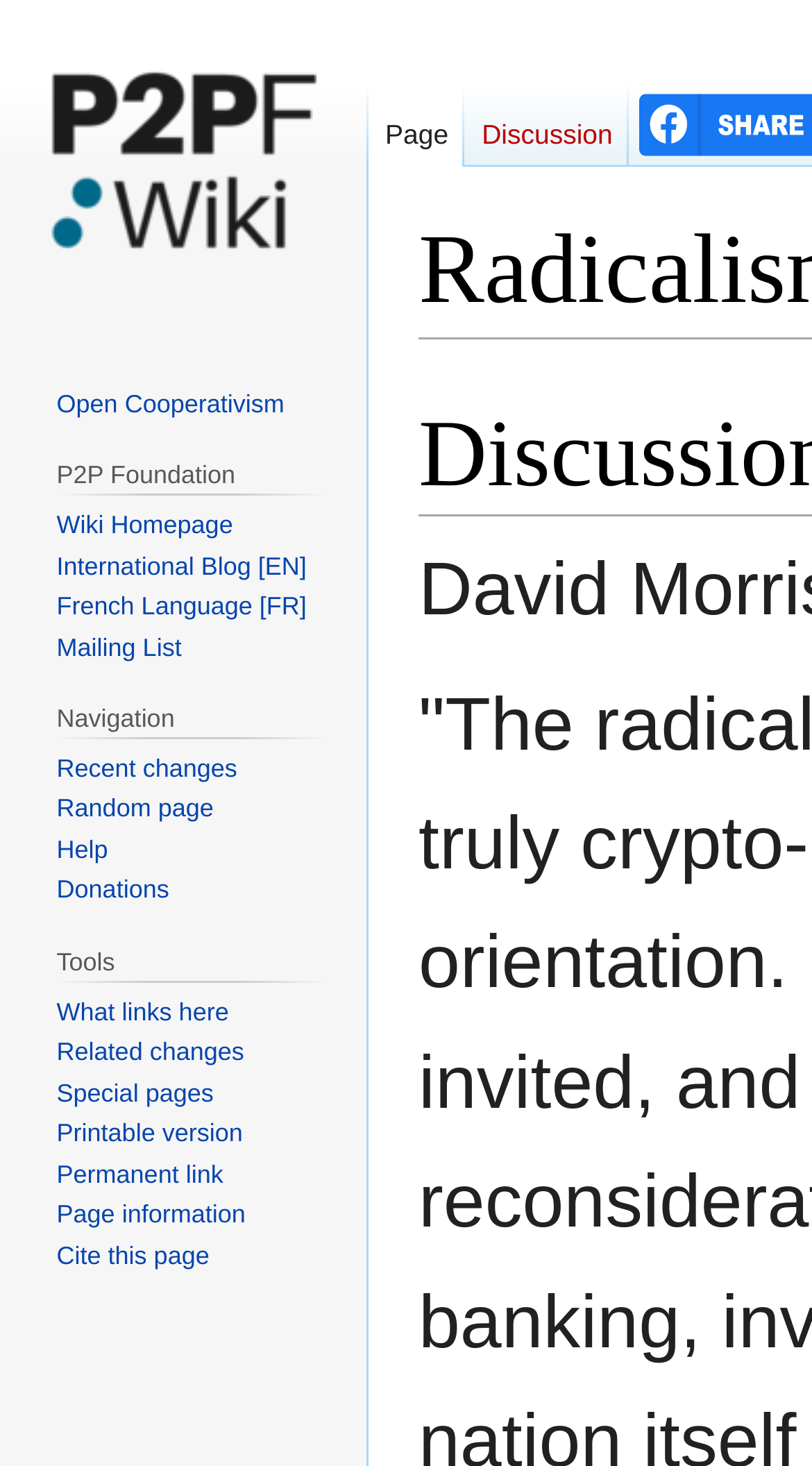Find and generate the main title of the webpage.

Radicalism of Crypto